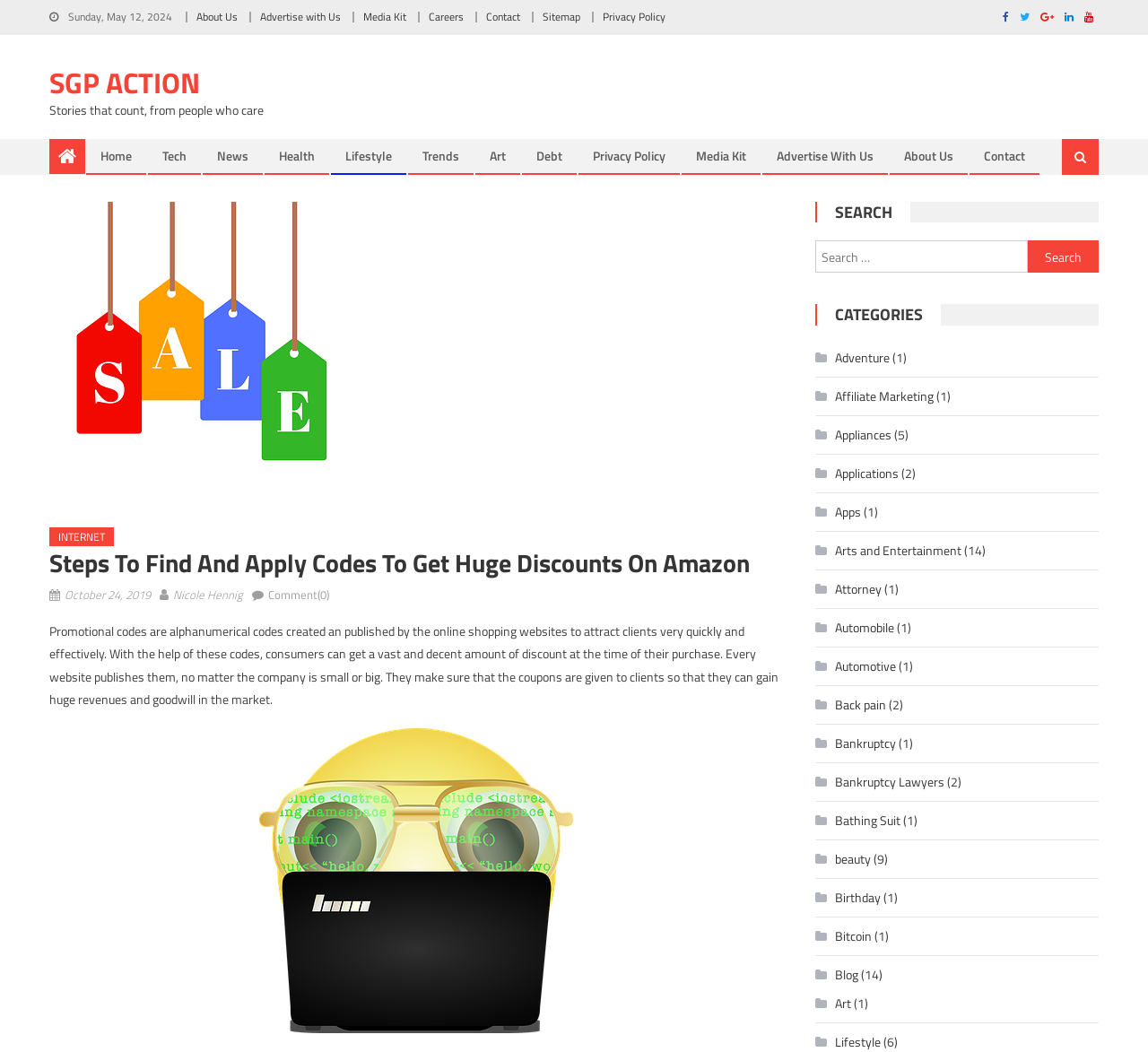Show me the bounding box coordinates of the clickable region to achieve the task as per the instruction: "Click on the 'Beauty' link".

[0.71, 0.803, 0.759, 0.83]